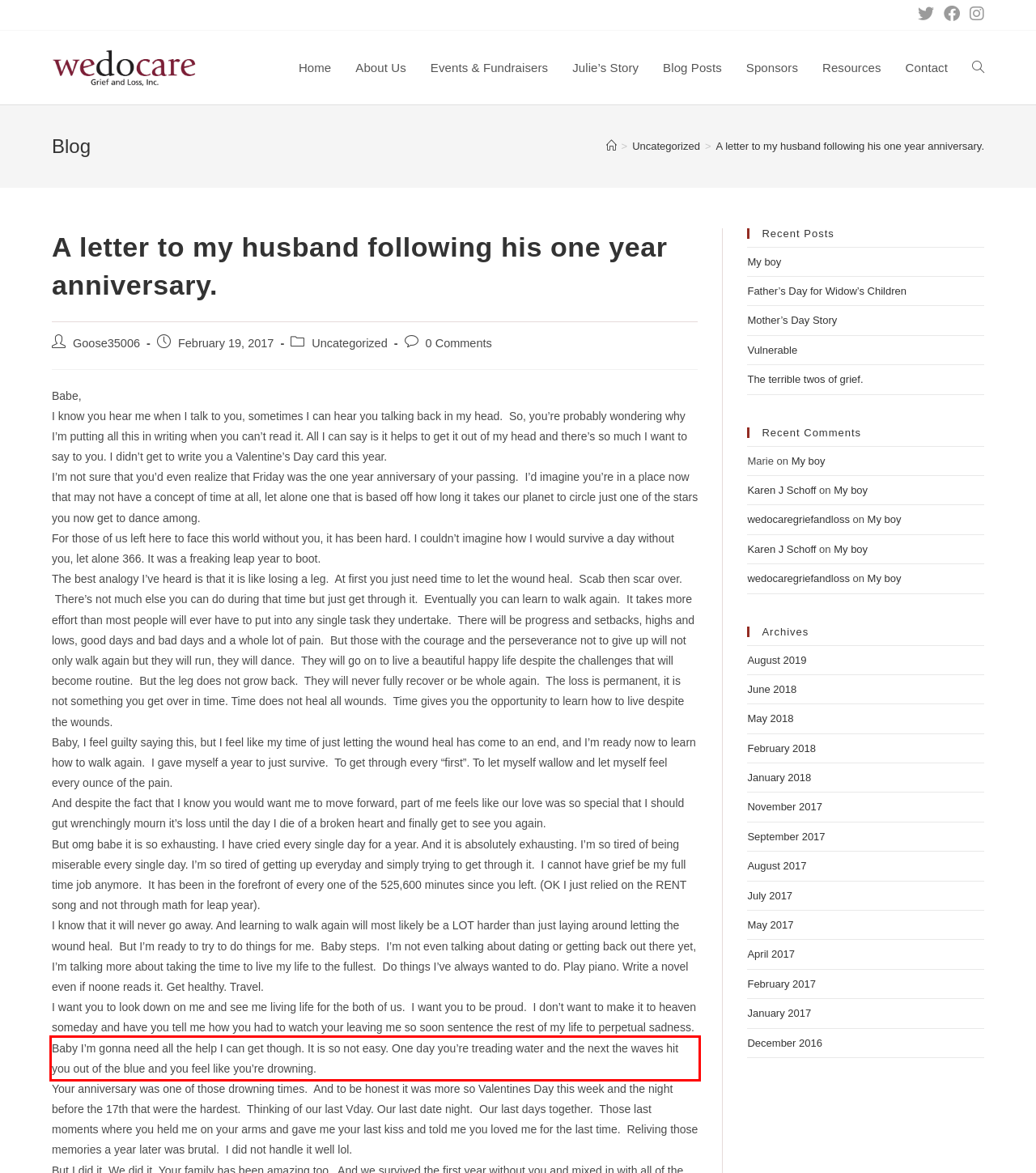Given a screenshot of a webpage with a red bounding box, extract the text content from the UI element inside the red bounding box.

Baby I’m gonna need all the help I can get though. It is so not easy. One day you’re treading water and the next the waves hit you out of the blue and you feel like you’re drowning.